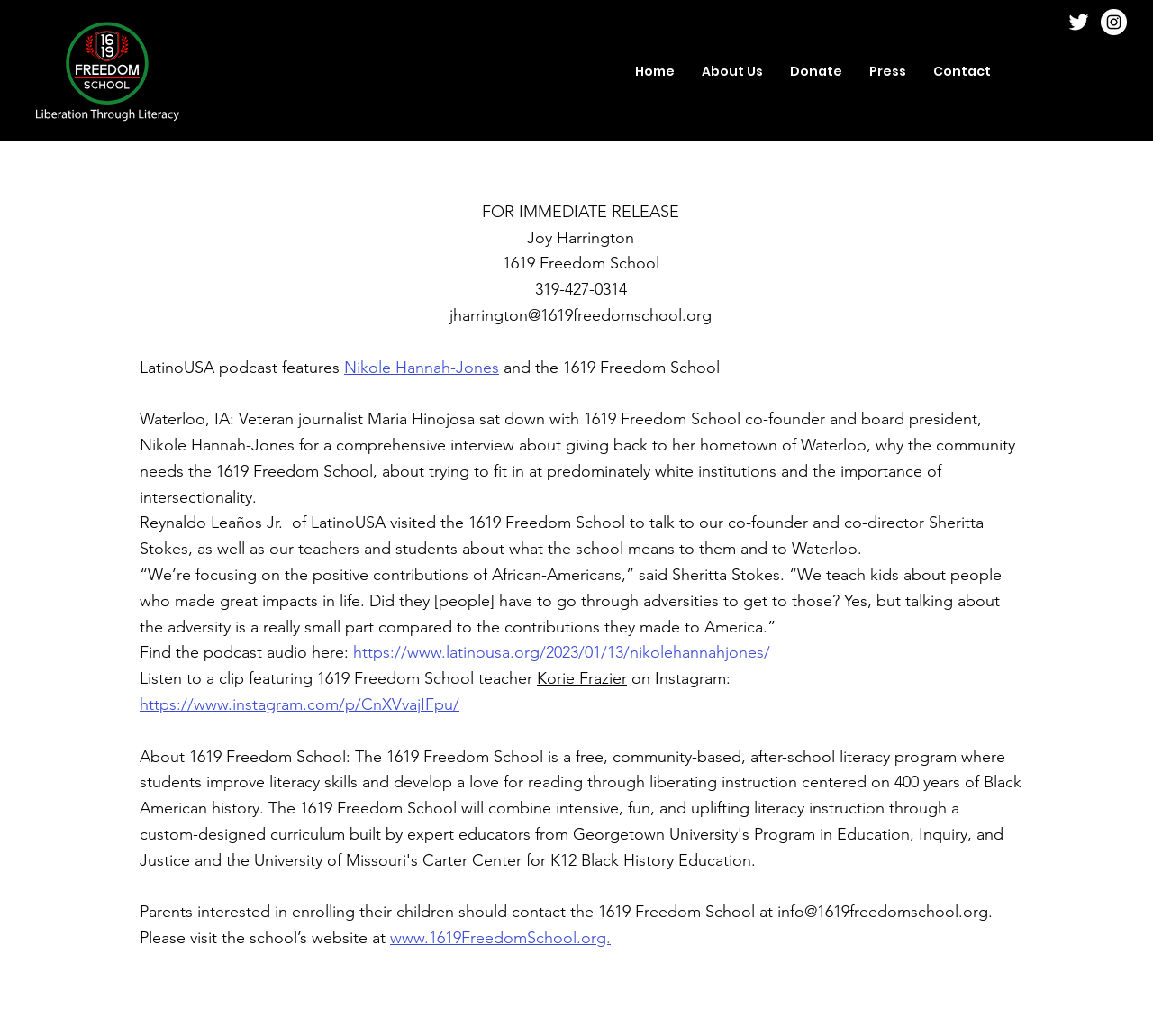Find the bounding box coordinates for the element that must be clicked to complete the instruction: "Order now". The coordinates should be four float numbers between 0 and 1, indicated as [left, top, right, bottom].

None